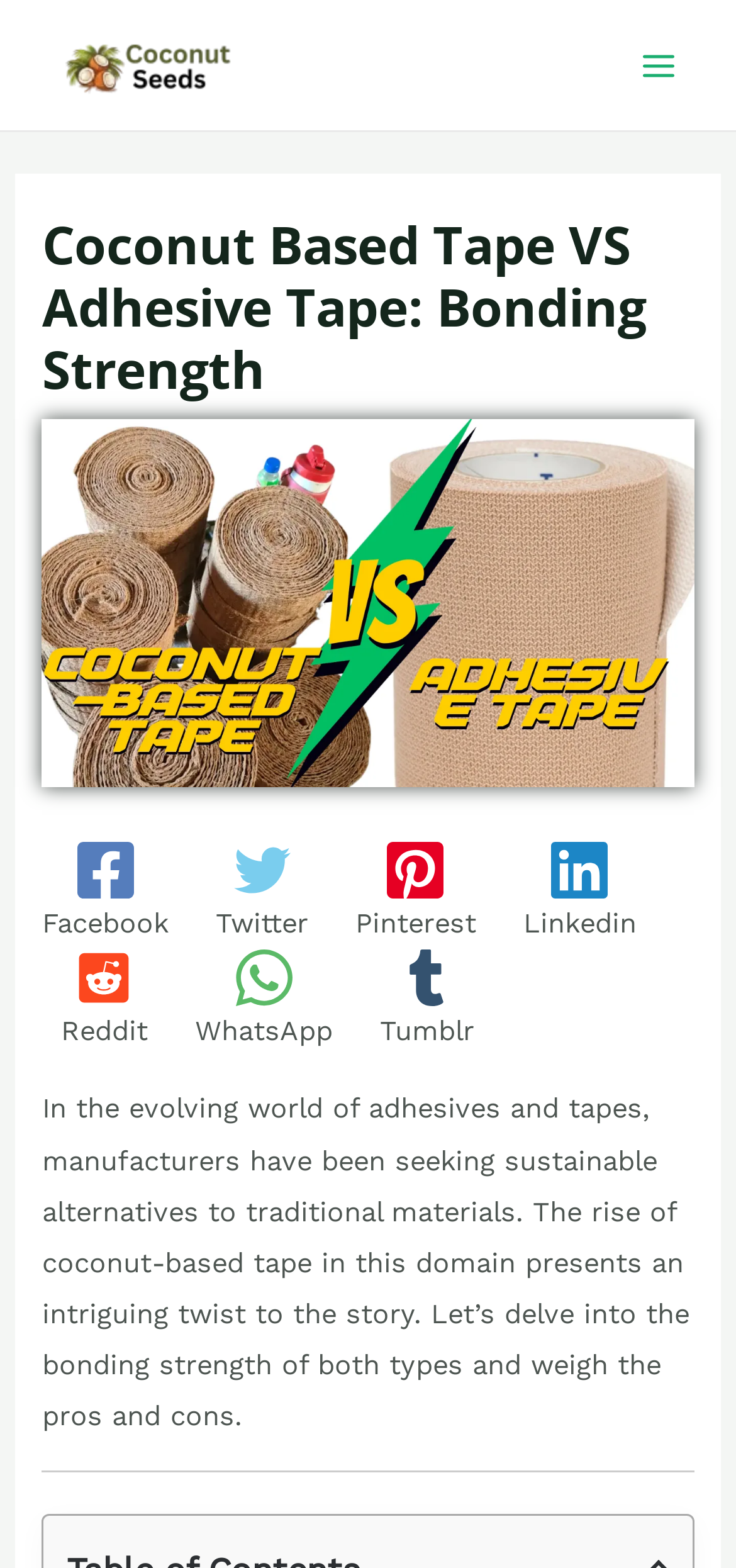What is the purpose of the separator?
Using the image, provide a concise answer in one word or a short phrase.

To separate sections